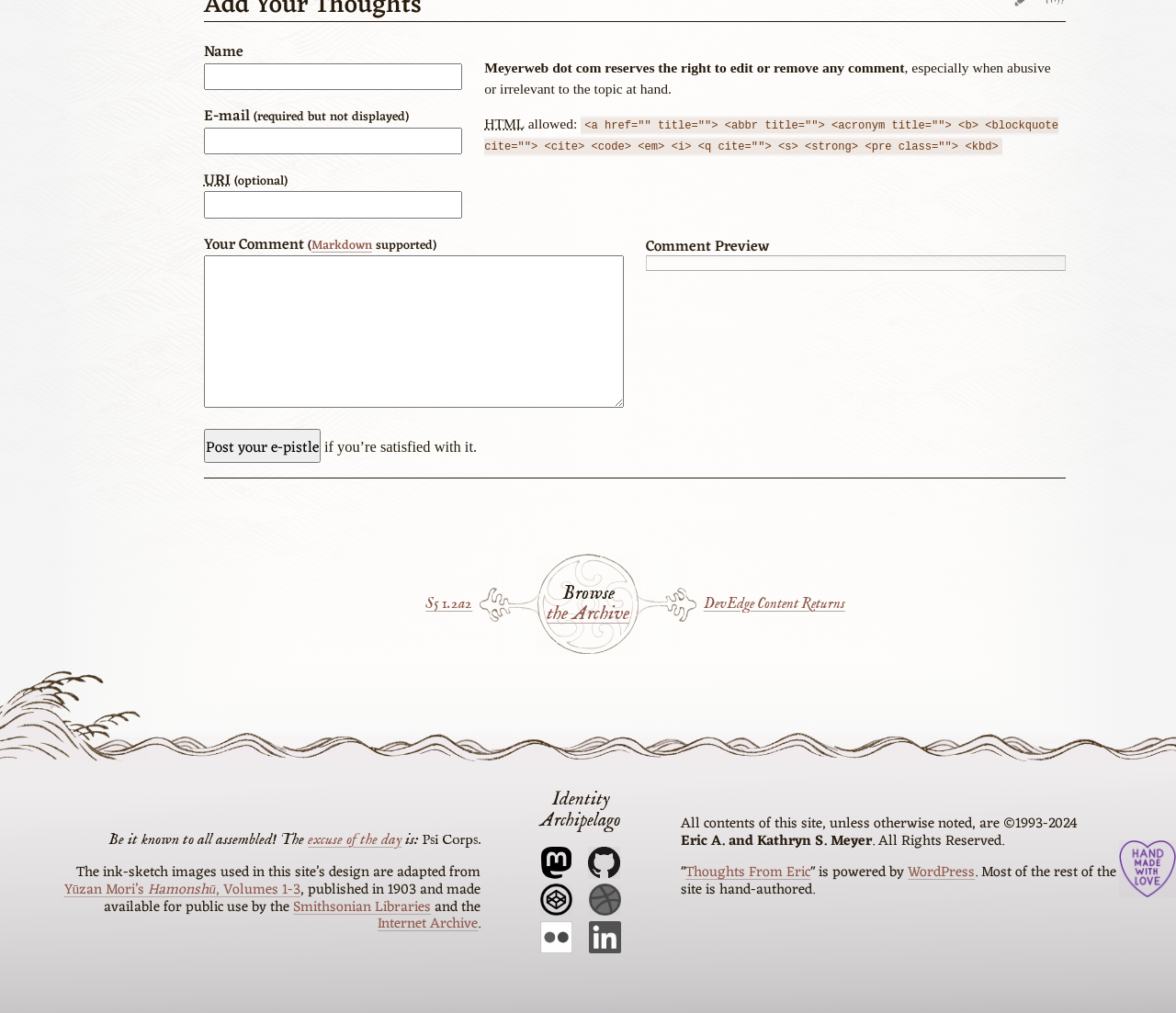Please identify the bounding box coordinates of the region to click in order to complete the given instruction: "Visit Mastodon". The coordinates should be four float numbers between 0 and 1, i.e., [left, top, right, bottom].

[0.46, 0.851, 0.486, 0.876]